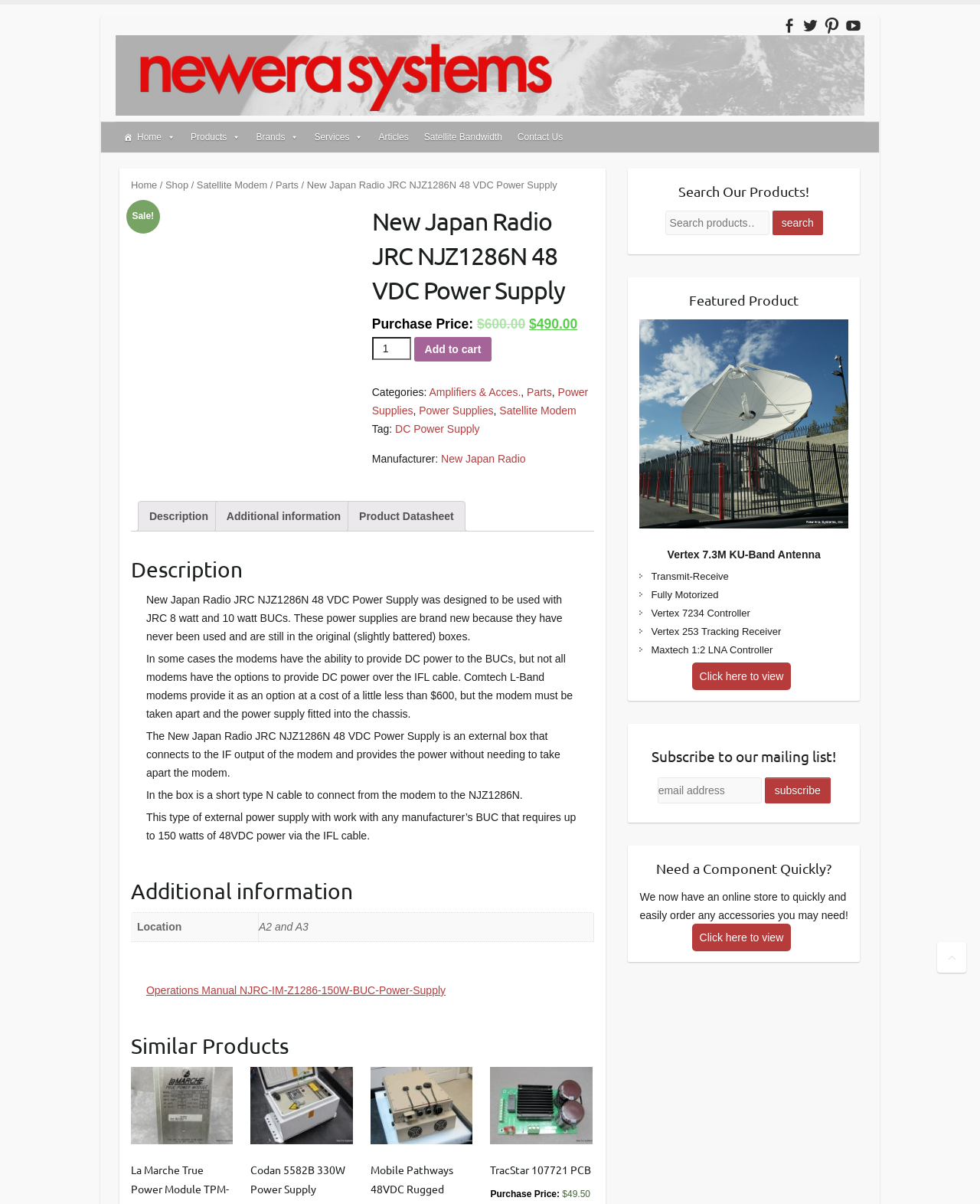What is the purpose of the New Japan Radio JRC NJZ1286N 48 VDC Power Supply?
Please answer the question as detailed as possible based on the image.

According to the product description, the New Japan Radio JRC NJZ1286N 48 VDC Power Supply is designed to provide 48VDC power to a BUC over the IFL cable, which is necessary for some modems that do not have the option to provide DC power.